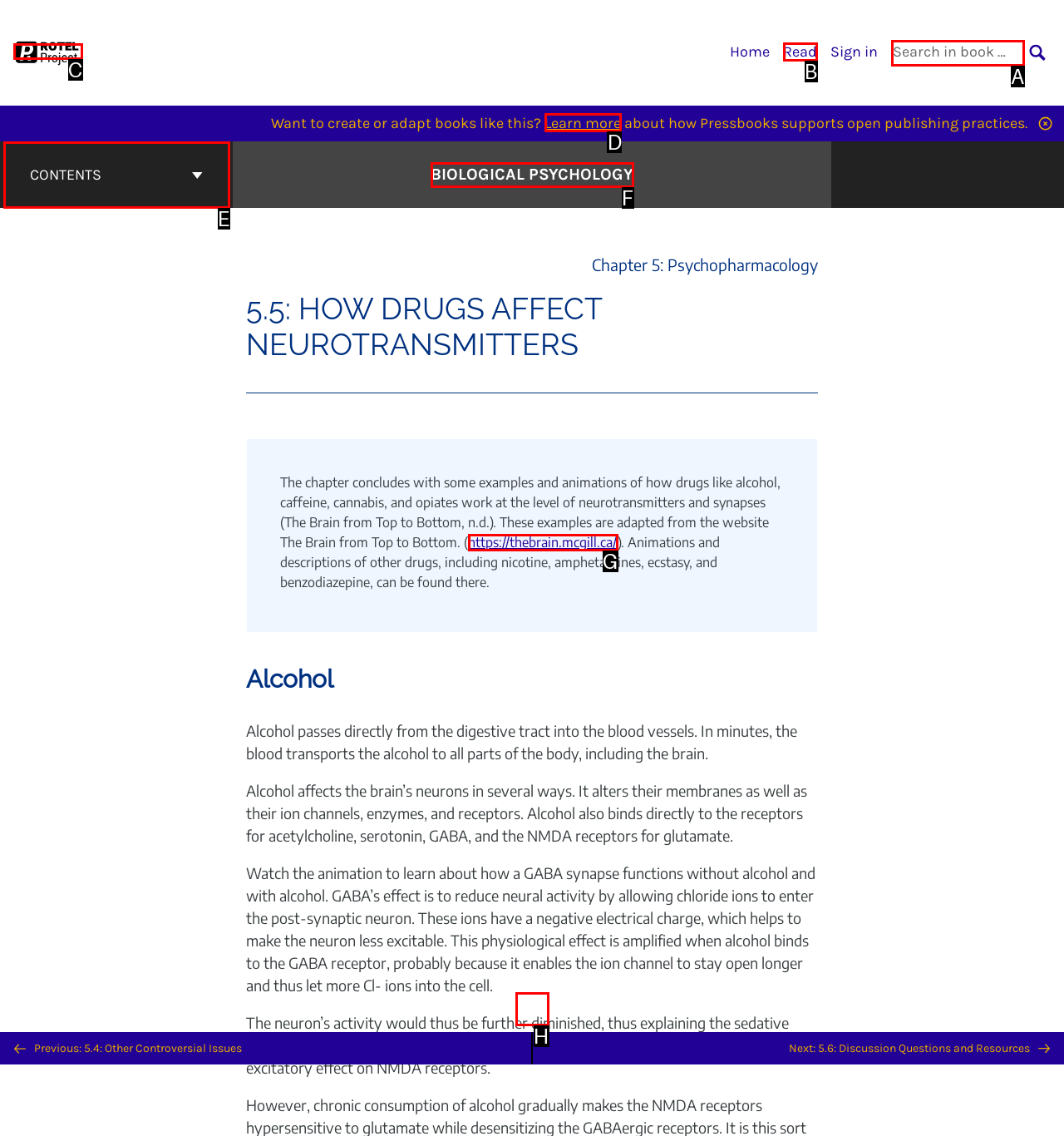Given the task: Learn more about Pressbooks, point out the letter of the appropriate UI element from the marked options in the screenshot.

D